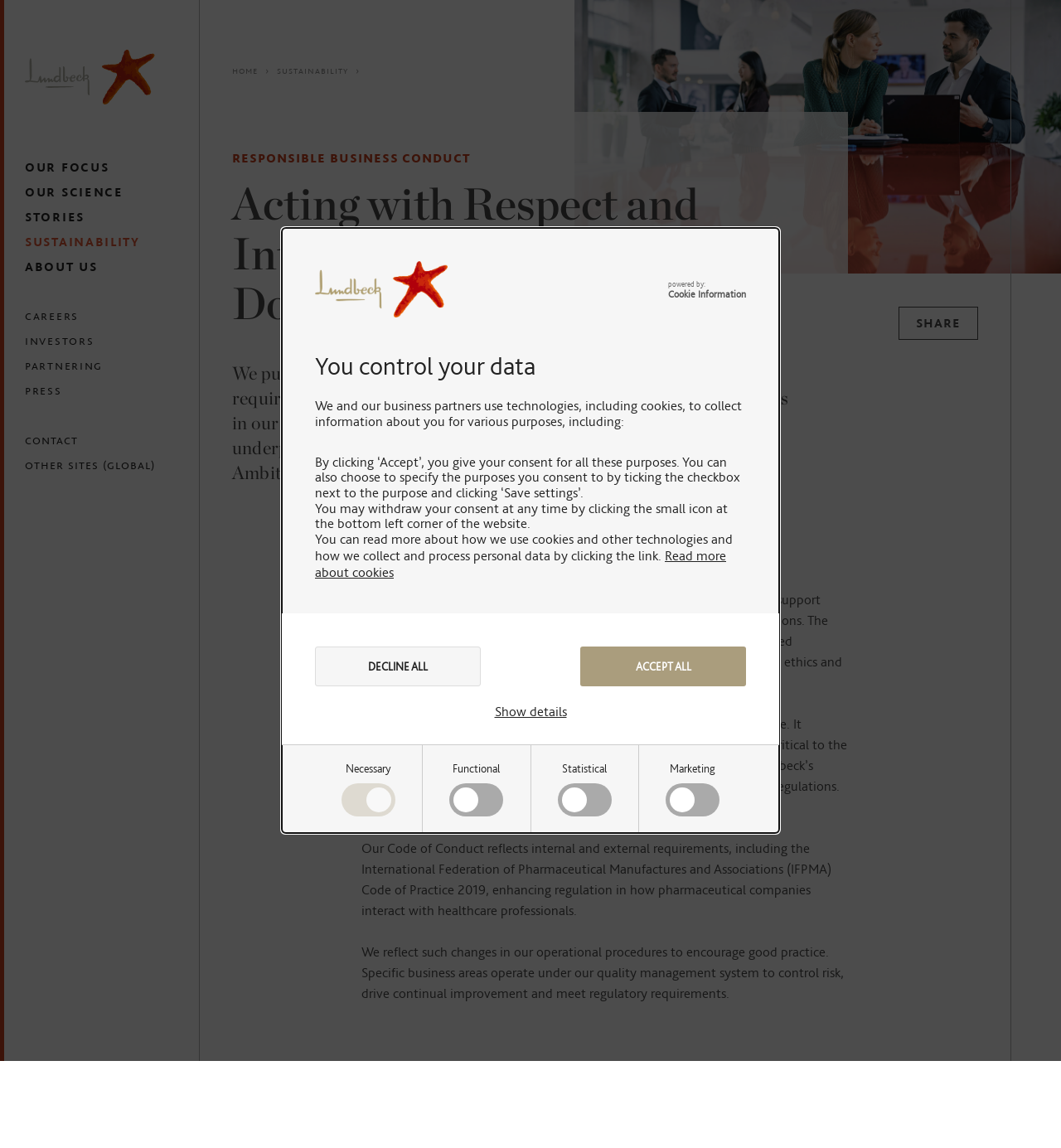Answer succinctly with a single word or phrase:
What is the name of the committee that evaluates the company's ethical performance?

Compliance Committee